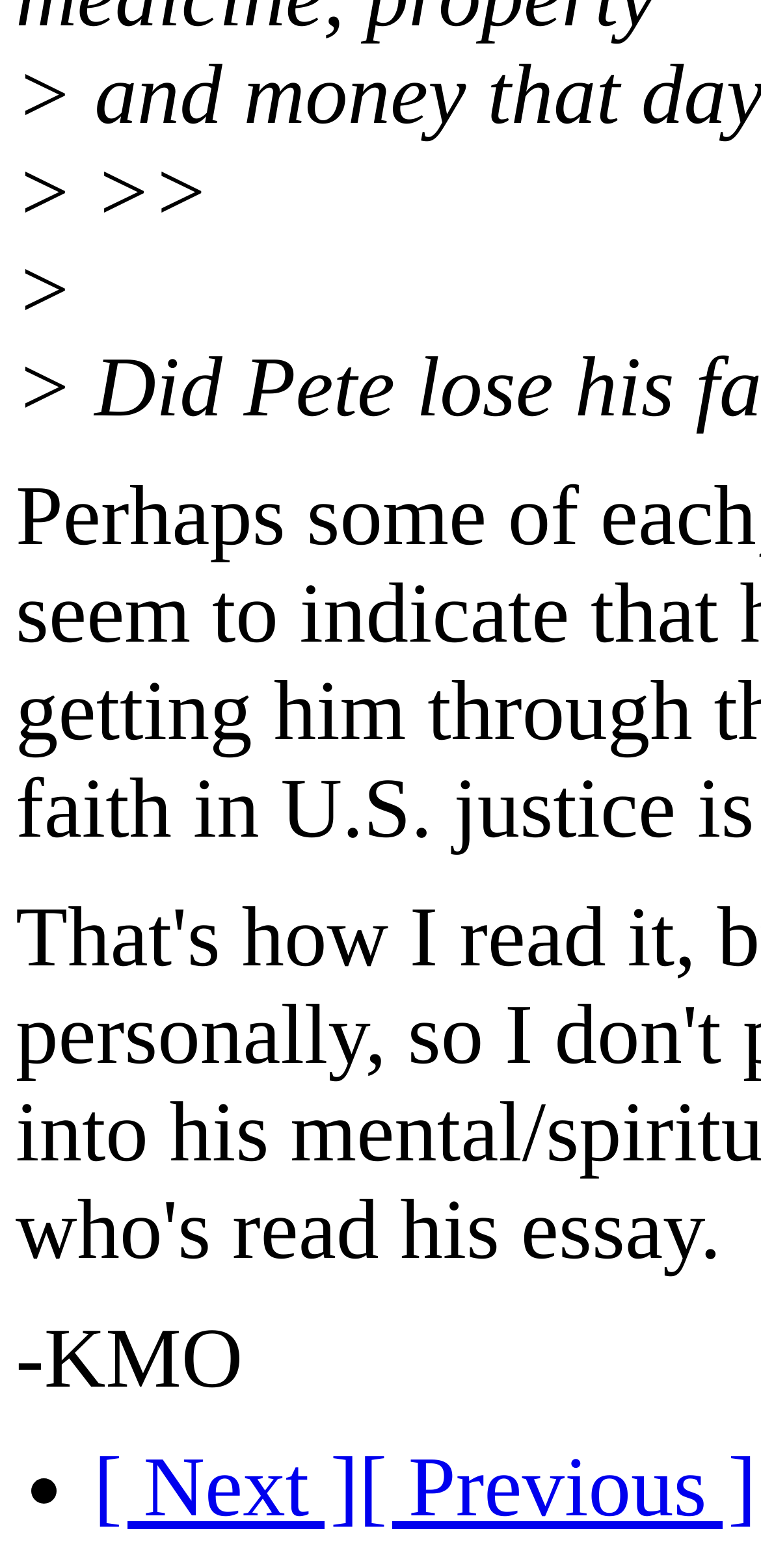Find the bounding box coordinates for the HTML element described as: "[ Previous ]". The coordinates should consist of four float values between 0 and 1, i.e., [left, top, right, bottom].

[0.471, 0.92, 0.994, 0.979]